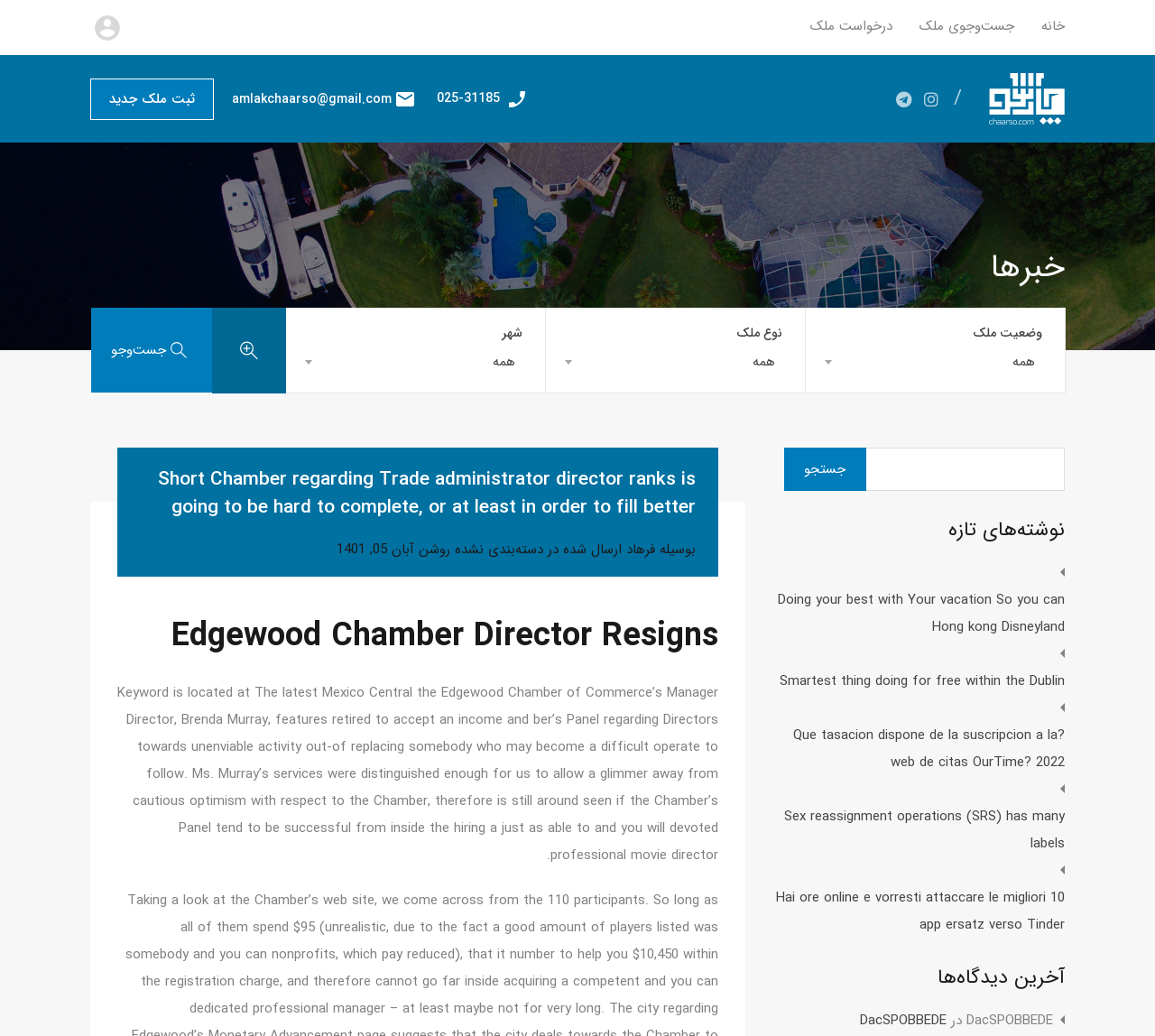Predict the bounding box coordinates of the area that should be clicked to accomplish the following instruction: "search for something". The bounding box coordinates should consist of four float numbers between 0 and 1, i.e., [left, top, right, bottom].

[0.75, 0.432, 0.922, 0.473]